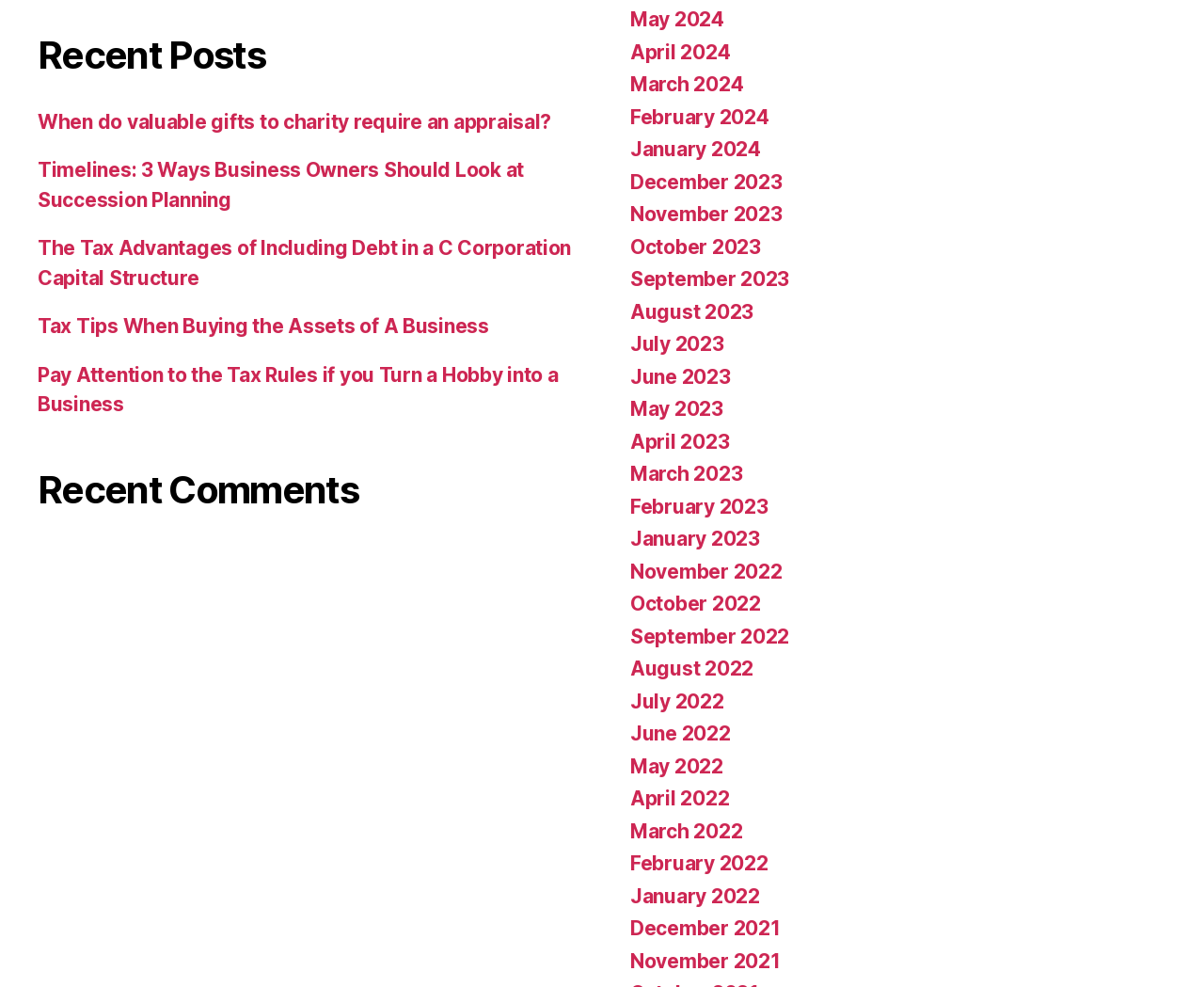Please locate the bounding box coordinates of the element that should be clicked to complete the given instruction: "View recent posts".

[0.031, 0.032, 0.477, 0.08]